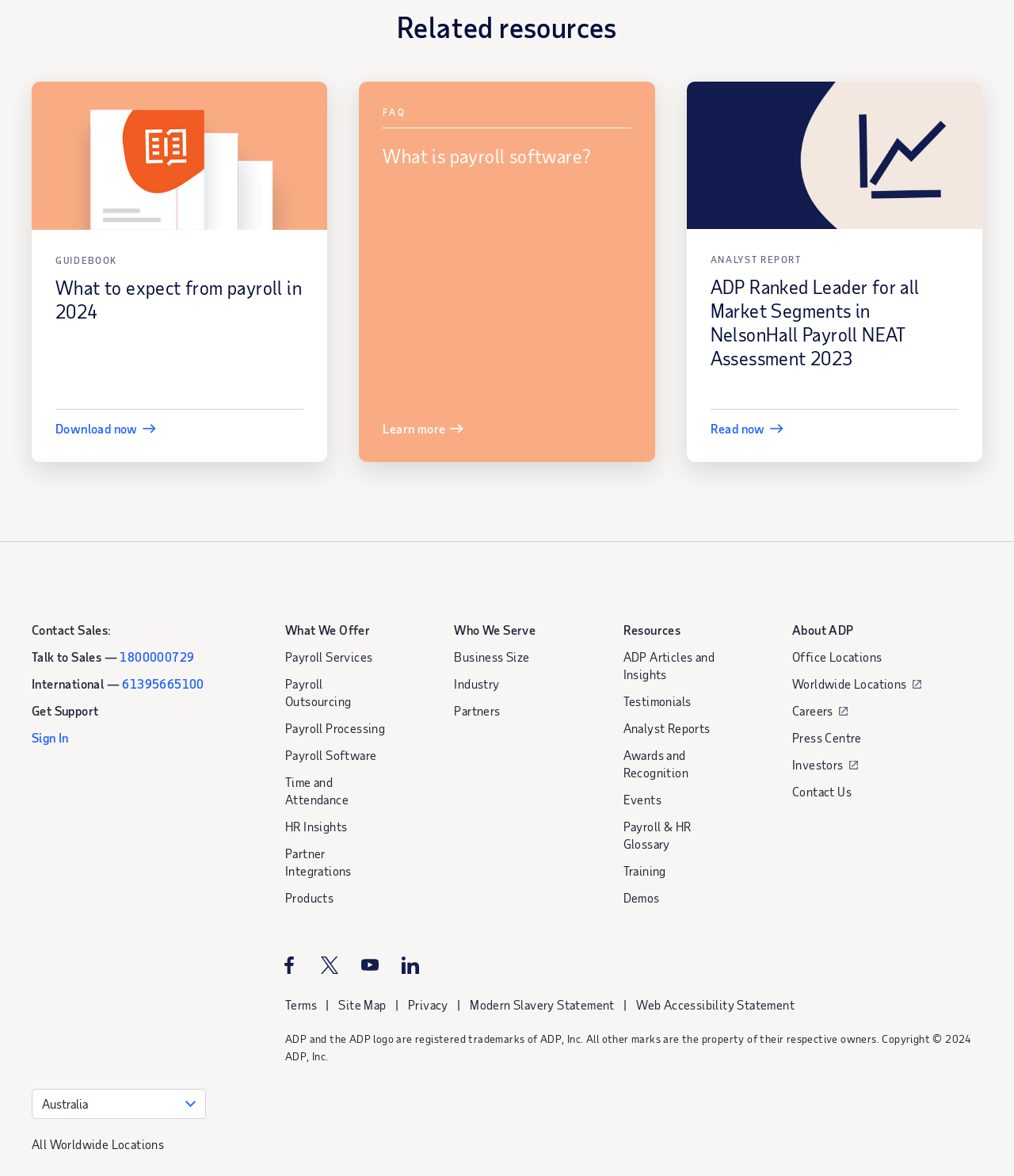What is the location of the 'Resources' section?
Respond to the question with a single word or phrase according to the image.

Top-right corner